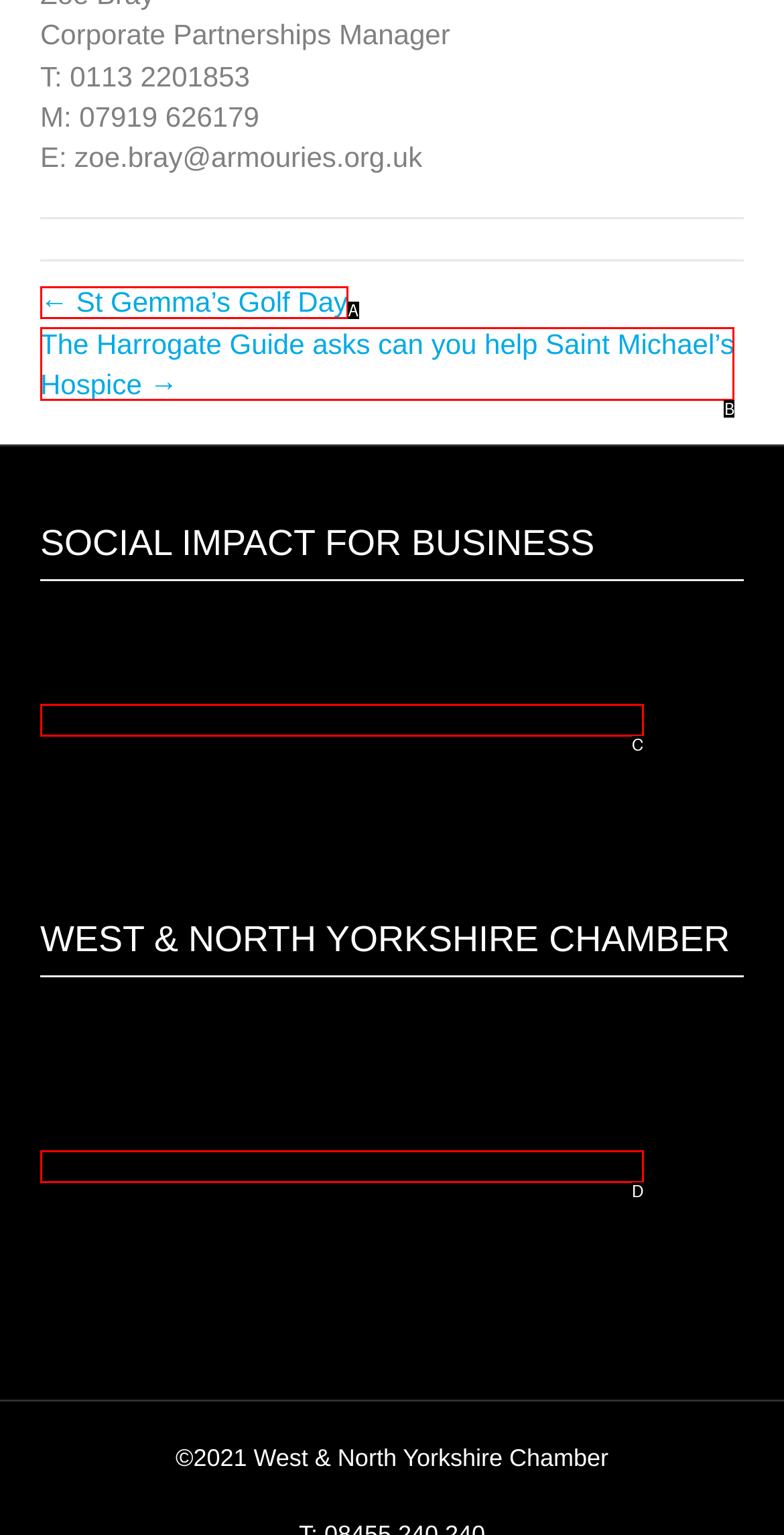Given the description: ← St Gemma’s Golf Day, determine the corresponding lettered UI element.
Answer with the letter of the selected option.

A